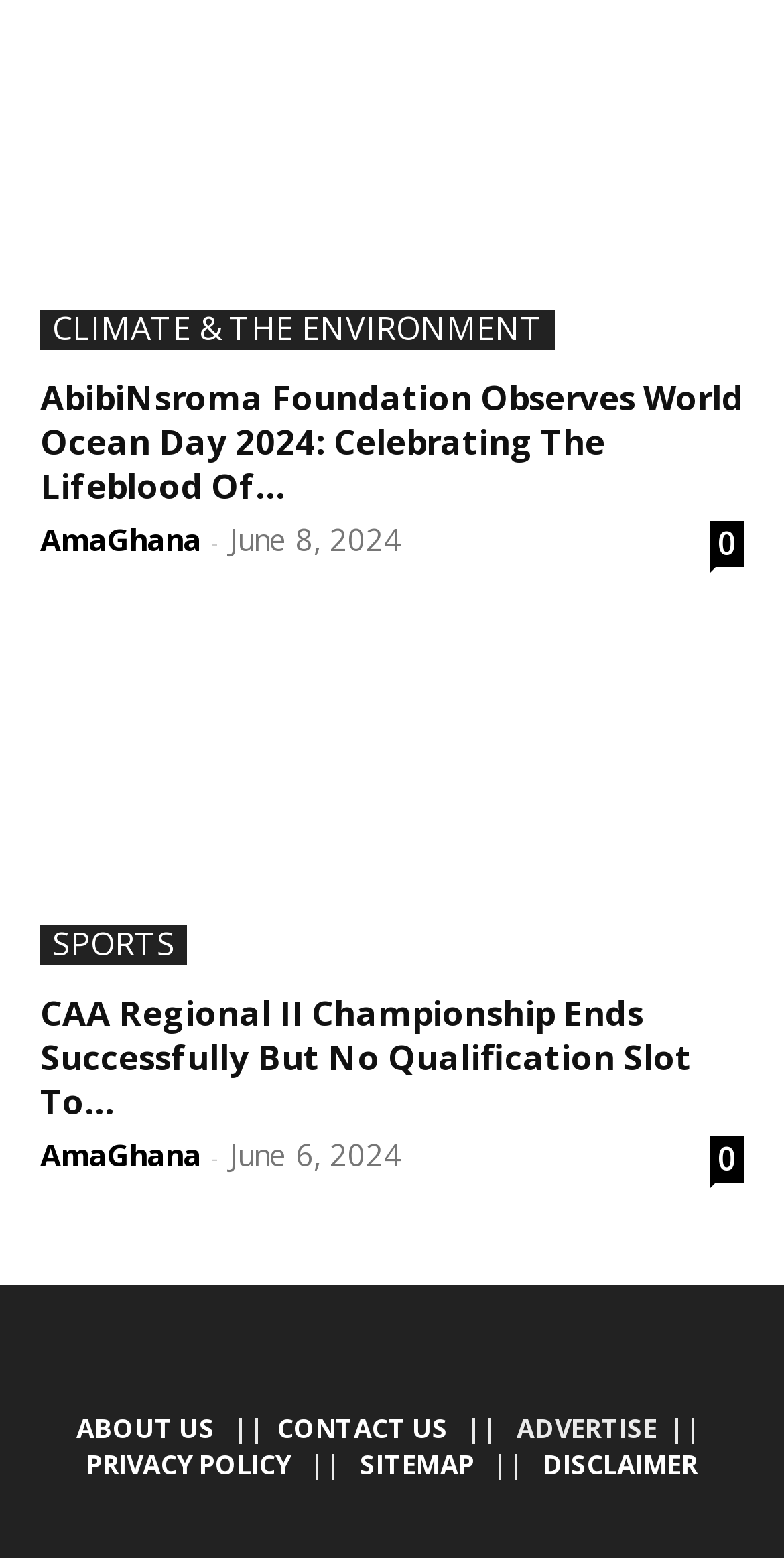Predict the bounding box of the UI element based on this description: "AmaGhana".

[0.051, 0.728, 0.256, 0.753]